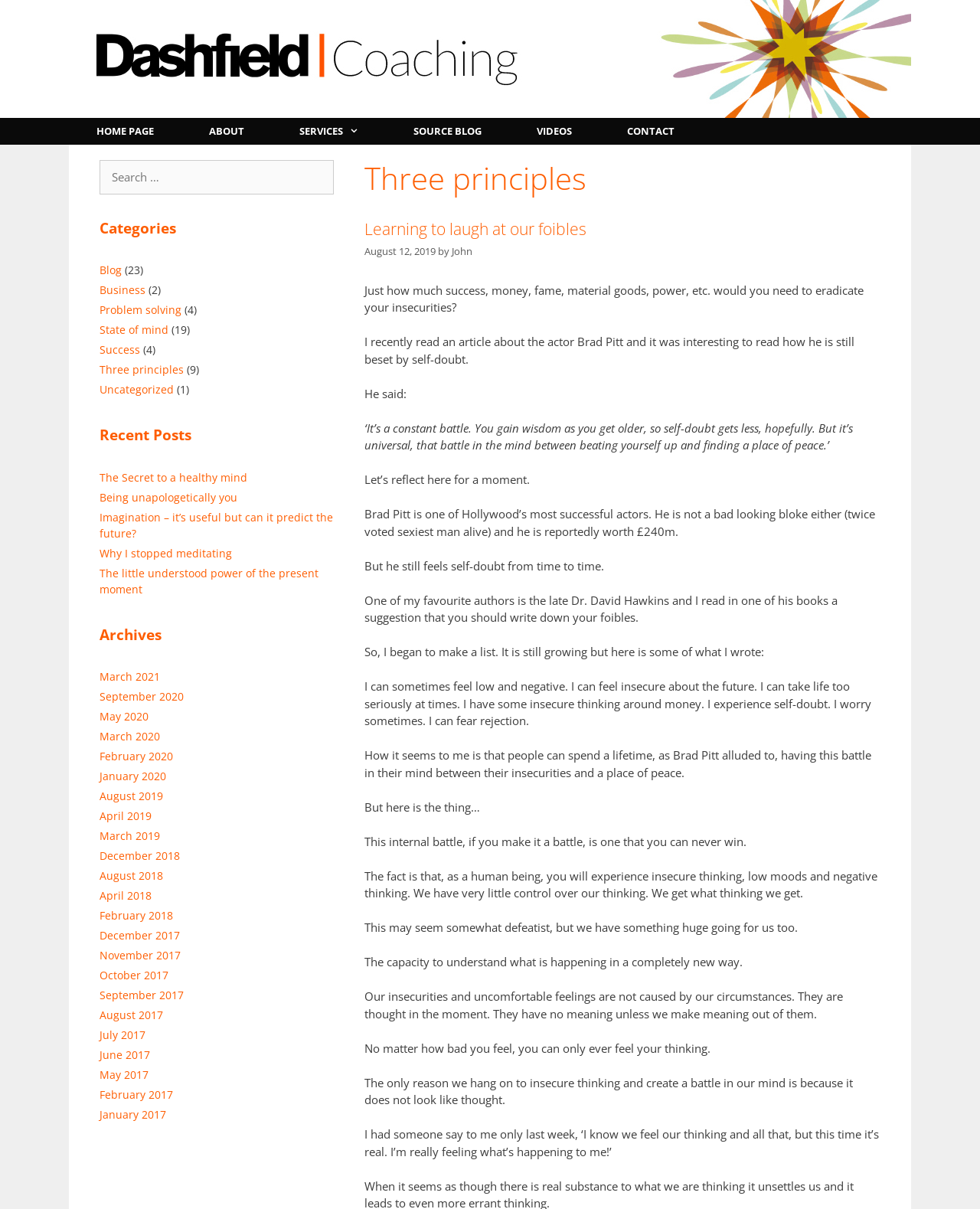Please identify the bounding box coordinates of the element's region that needs to be clicked to fulfill the following instruction: "View the archives for August 2019". The bounding box coordinates should consist of four float numbers between 0 and 1, i.e., [left, top, right, bottom].

[0.102, 0.652, 0.166, 0.664]